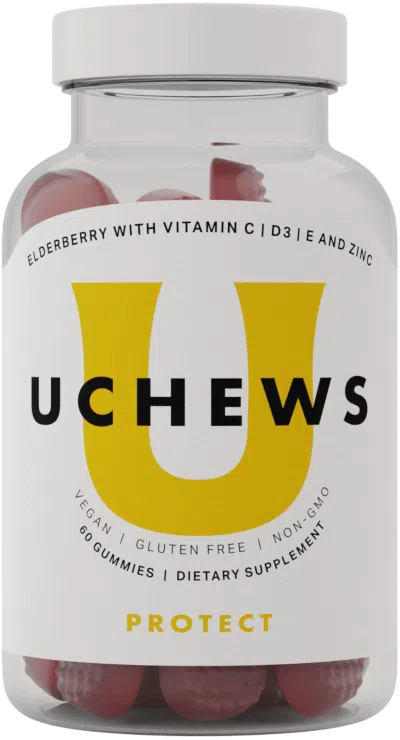How many gummies are in the bottle?
Give a detailed response to the question by analyzing the screenshot.

According to the label, the bottle contains 60 gummies, offering a convenient and tasty way to support overall health and wellness.